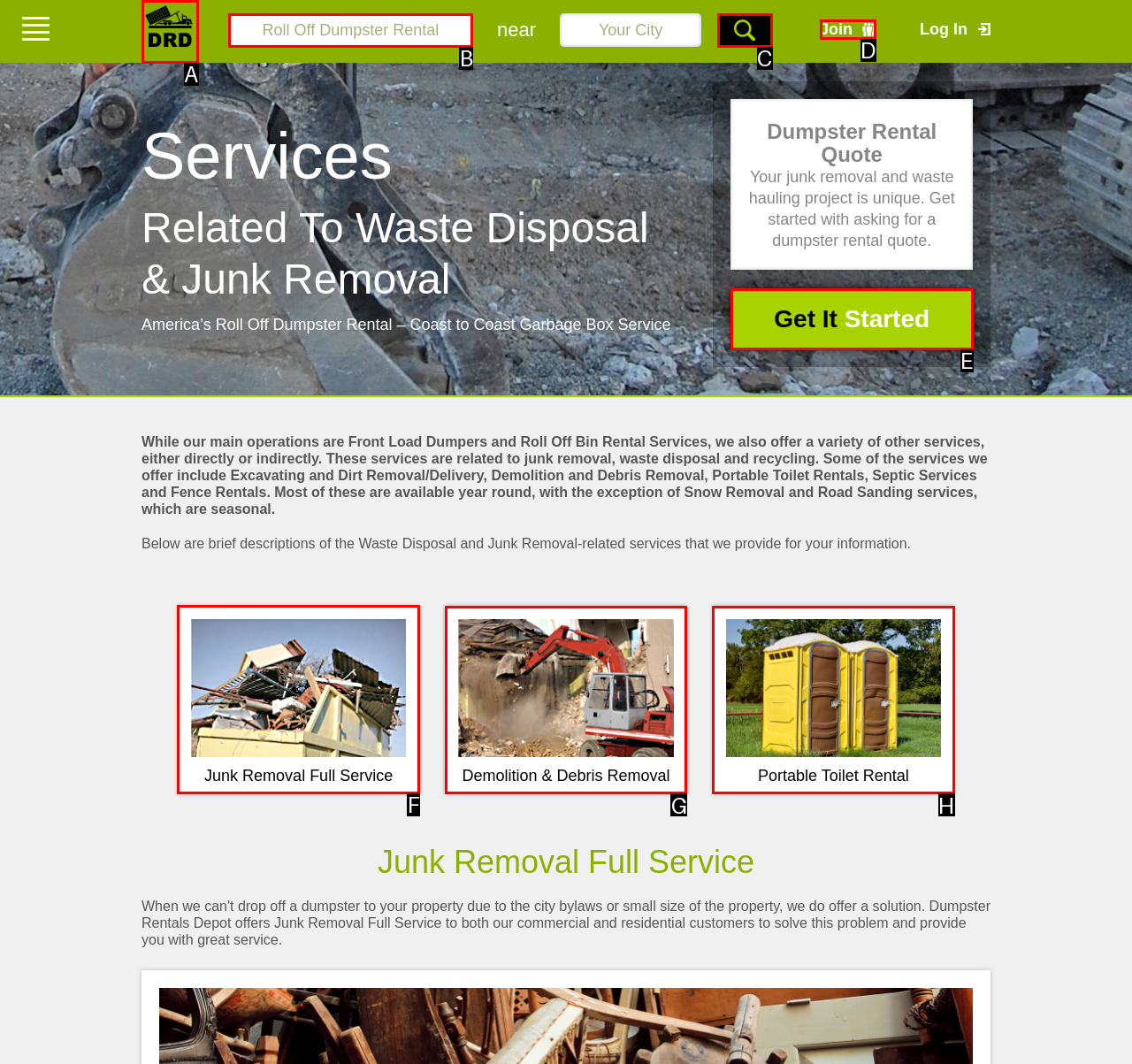To achieve the task: Click on the 'Junk Removal' service link, which HTML element do you need to click?
Respond with the letter of the correct option from the given choices.

F